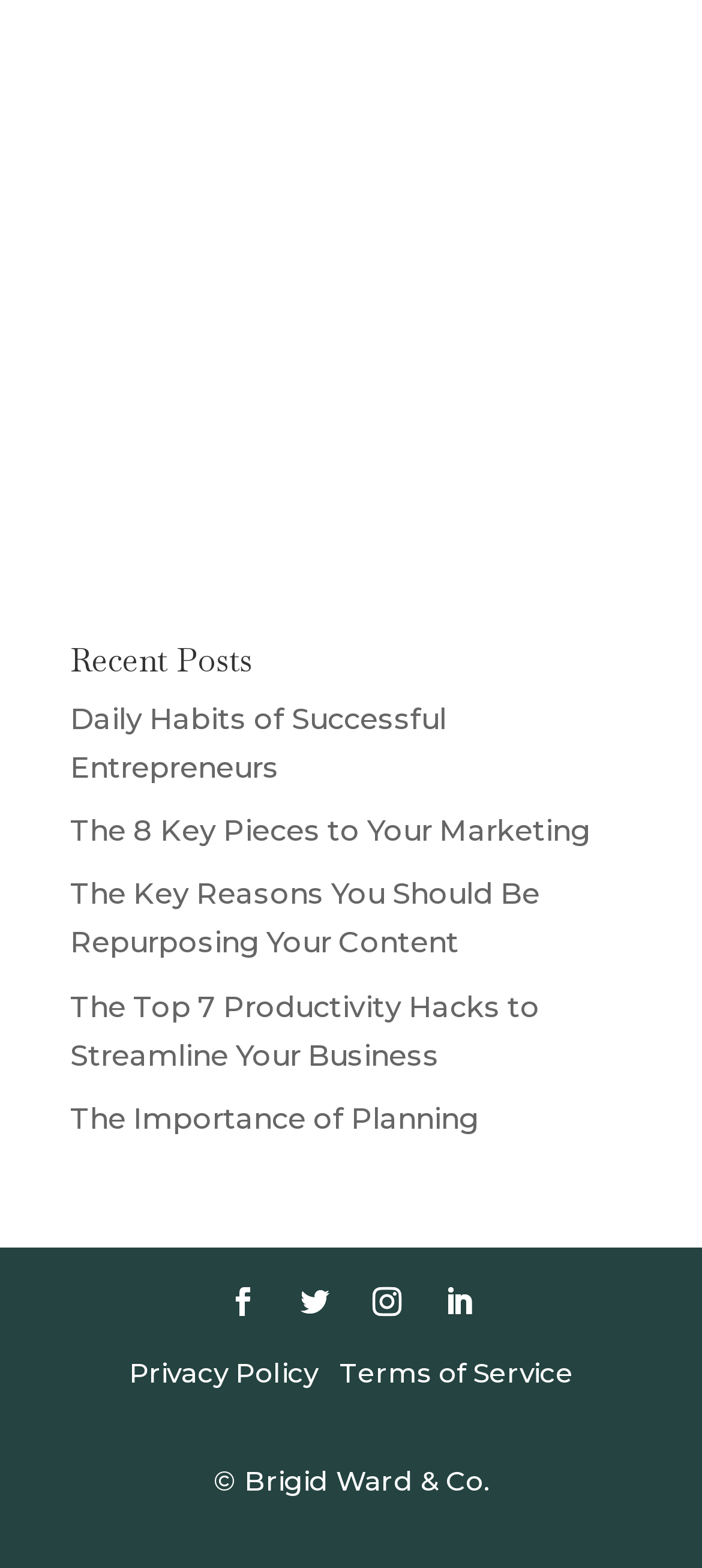Find the bounding box coordinates of the area to click in order to follow the instruction: "view recent posts".

[0.1, 0.411, 0.9, 0.443]